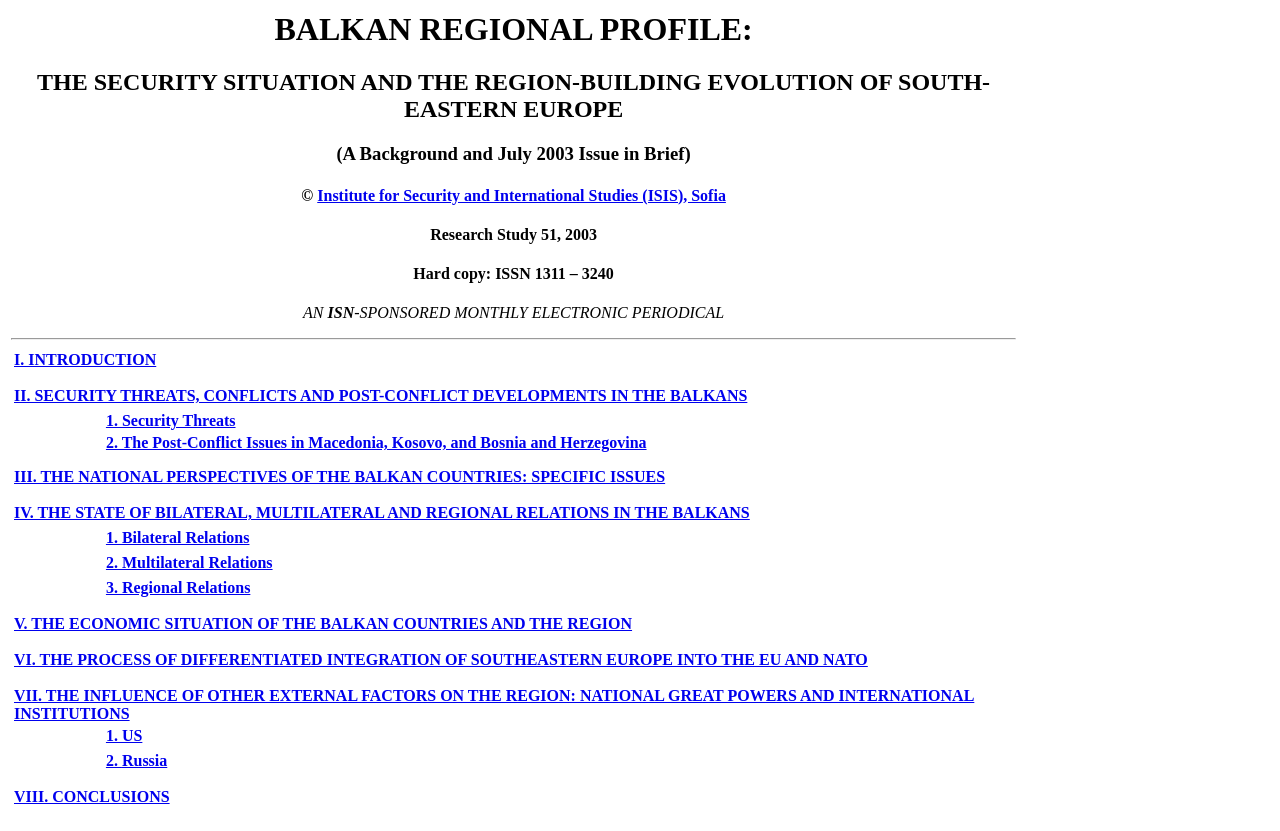Locate the bounding box coordinates of the clickable area to execute the instruction: "Read the conclusions". Provide the coordinates as four float numbers between 0 and 1, represented as [left, top, right, bottom].

[0.011, 0.949, 0.132, 0.969]